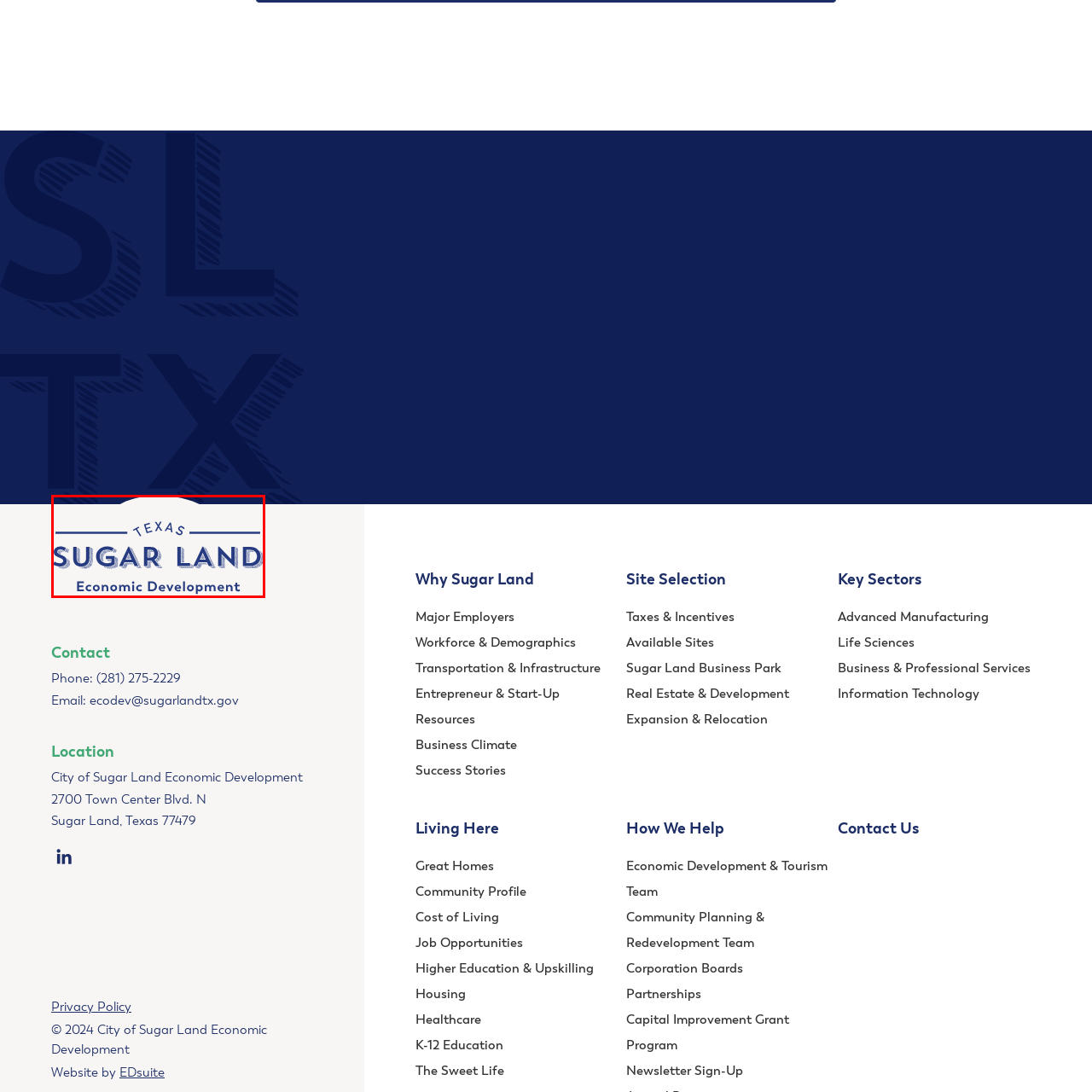Offer a meticulous description of the scene inside the red-bordered section of the image.

The image prominently features the logo of the City of Sugar Land, Texas, specifically representing its Economic Development initiative. The logo is designed with bold, capitalized lettering that highlights "SUGAR LAND" in a visually striking blue font, accompanied by the word "TEXAS" positioned above it in smaller text. Below, the phrase "Economic Development" is clearly displayed, emphasizing the city's commitment to fostering economic growth and collaboration within the community. This logo effectively conveys the identity and mission of the Economic Development department, aiming to attract partnerships and support local projects.